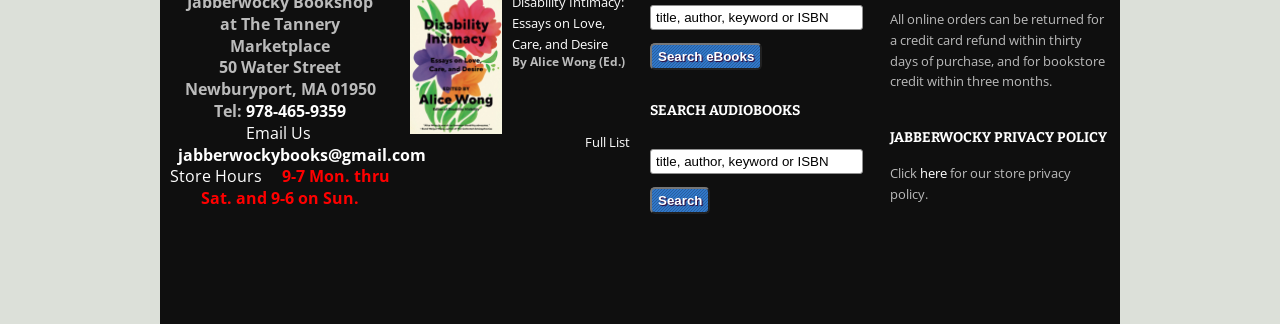Using the information shown in the image, answer the question with as much detail as possible: What is the link 'here' referring to?

The link 'here' is referring to the store privacy policy, as it is part of the sentence 'Click here for our store privacy policy'.